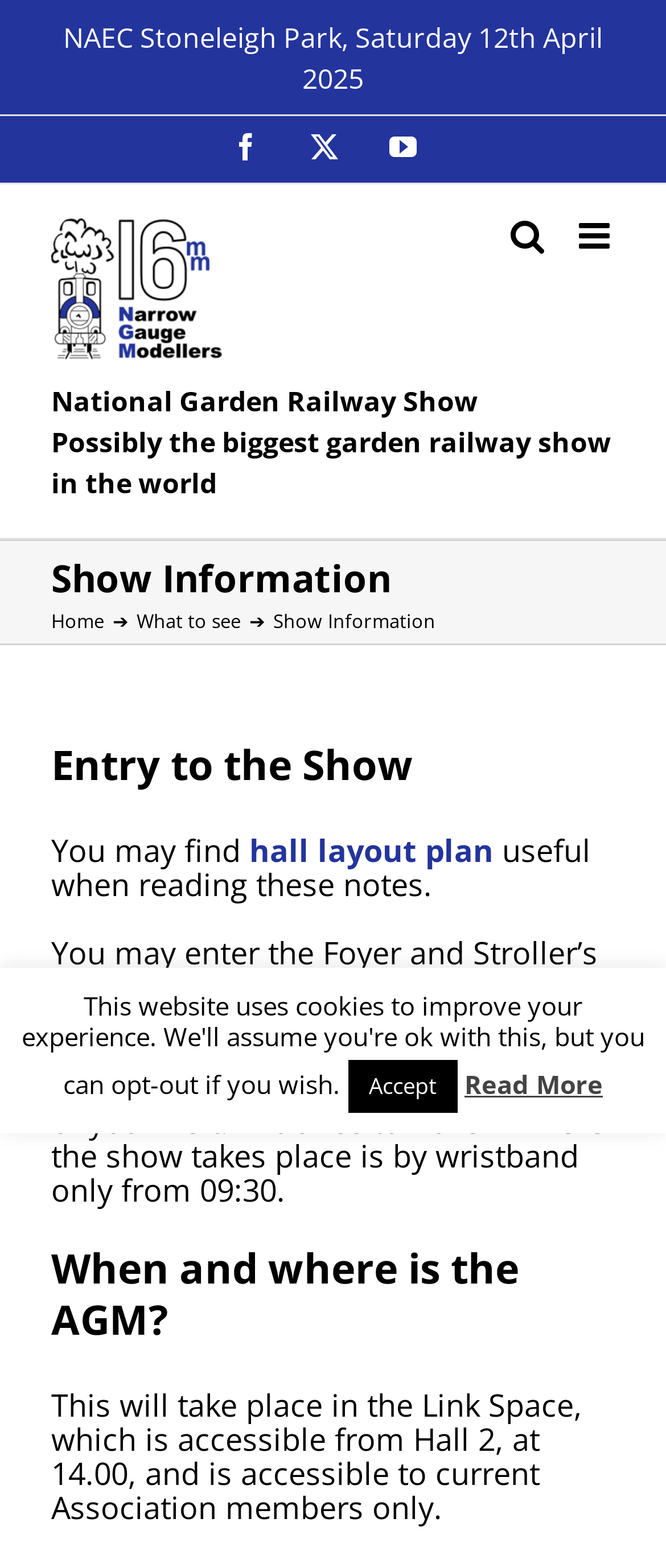Locate the bounding box coordinates of the segment that needs to be clicked to meet this instruction: "Watch YouTube videos".

[0.585, 0.085, 0.626, 0.103]